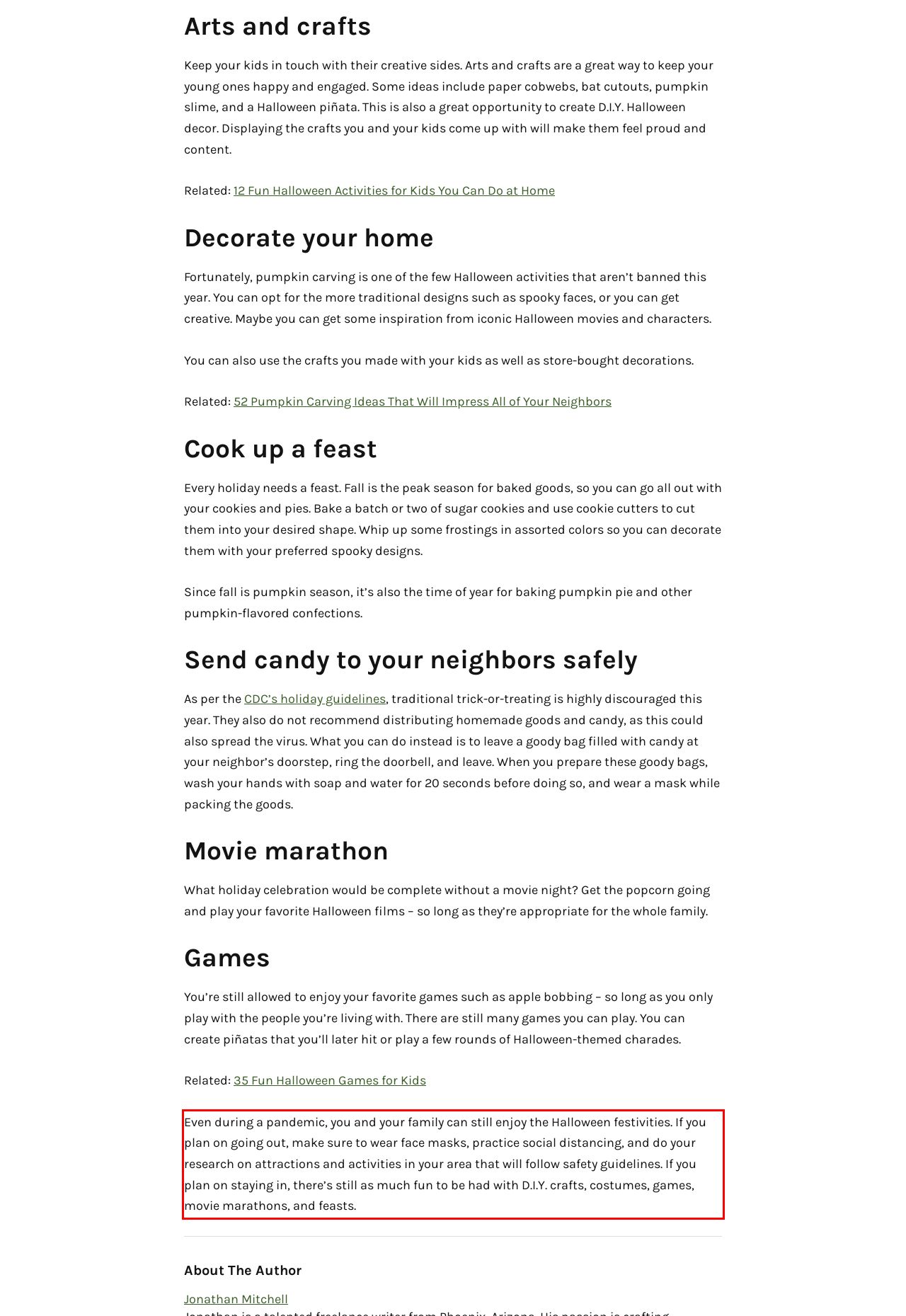Observe the screenshot of the webpage, locate the red bounding box, and extract the text content within it.

Even during a pandemic, you and your family can still enjoy the Halloween festivities. If you plan on going out, make sure to wear face masks, practice social distancing, and do your research on attractions and activities in your area that will follow safety guidelines. If you plan on staying in, there’s still as much fun to be had with D.I.Y. crafts, costumes, games, movie marathons, and feasts.